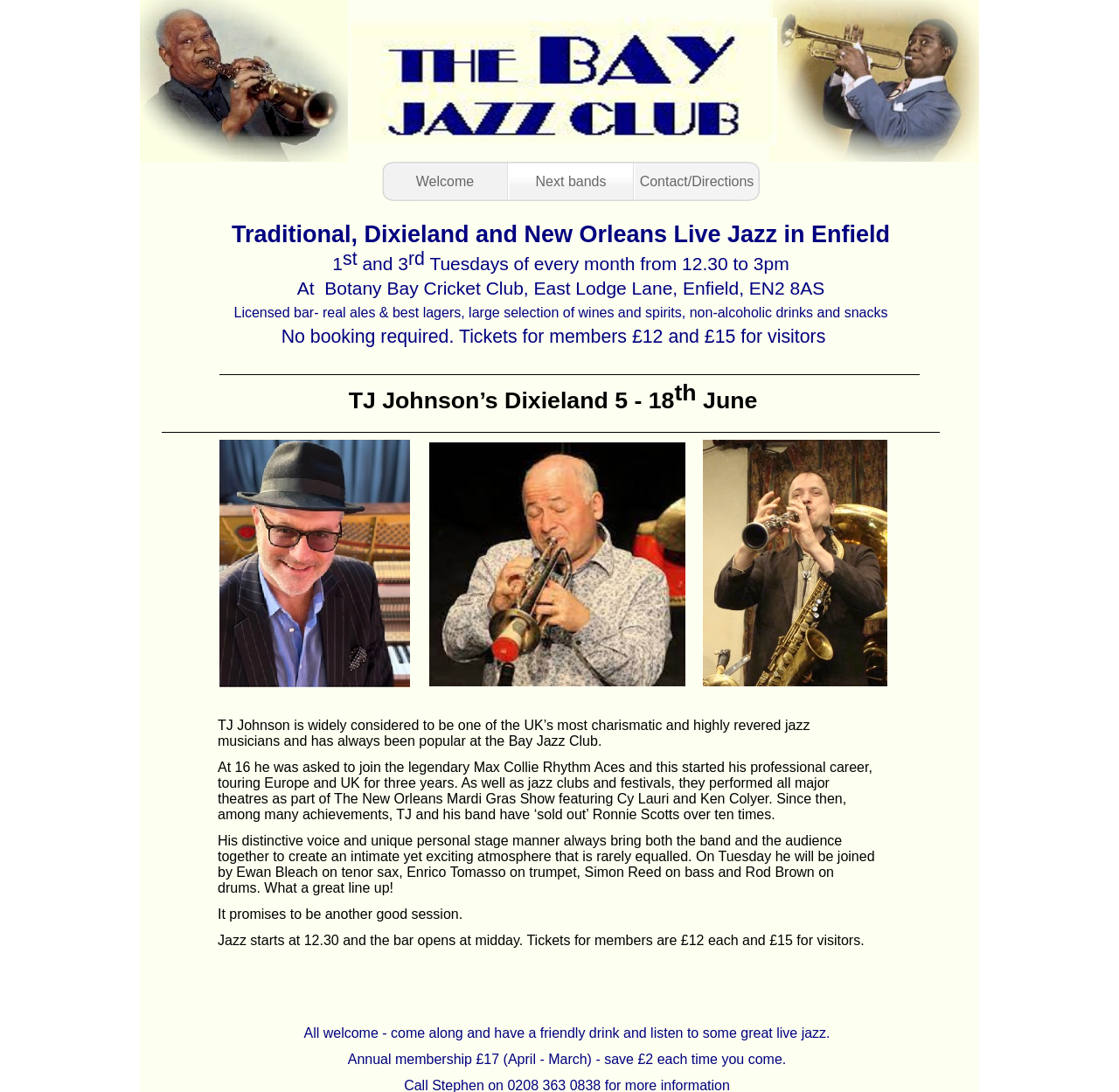Explain the webpage in detail, including its primary components.

The webpage appears to be about a jazz club or event, specifically highlighting the next bands performing. At the top, there is a title "Traditional, Dixieland and New Orleans Live Jazz in Enfield" followed by a series of text elements describing the event details, including the date, time, location, and amenities available.

Below the title, there are three navigation links: "Welcome", "Next bands", and "Contact/Directions", which are aligned horizontally. 

The main content of the page is divided into two sections. The first section provides information about the event, including the schedule, location, and amenities. It mentions that the event takes place on Tuesdays of every month from 12:30 to 3 pm at Botany Bay Cricket Club, Enfield, and that there is a licensed bar with a wide selection of drinks and snacks.

The second section focuses on the next band performing, TJ Johnson's Dixieland 5, and provides a brief biography of the band leader, TJ Johnson. It also lists the band members and mentions that the jazz session starts at 12:30 and the bar opens at midday. The ticket prices for members and visitors are also provided.

Overall, the webpage appears to be informative, providing details about the jazz event and the performing band, with a focus on enticing visitors to attend.